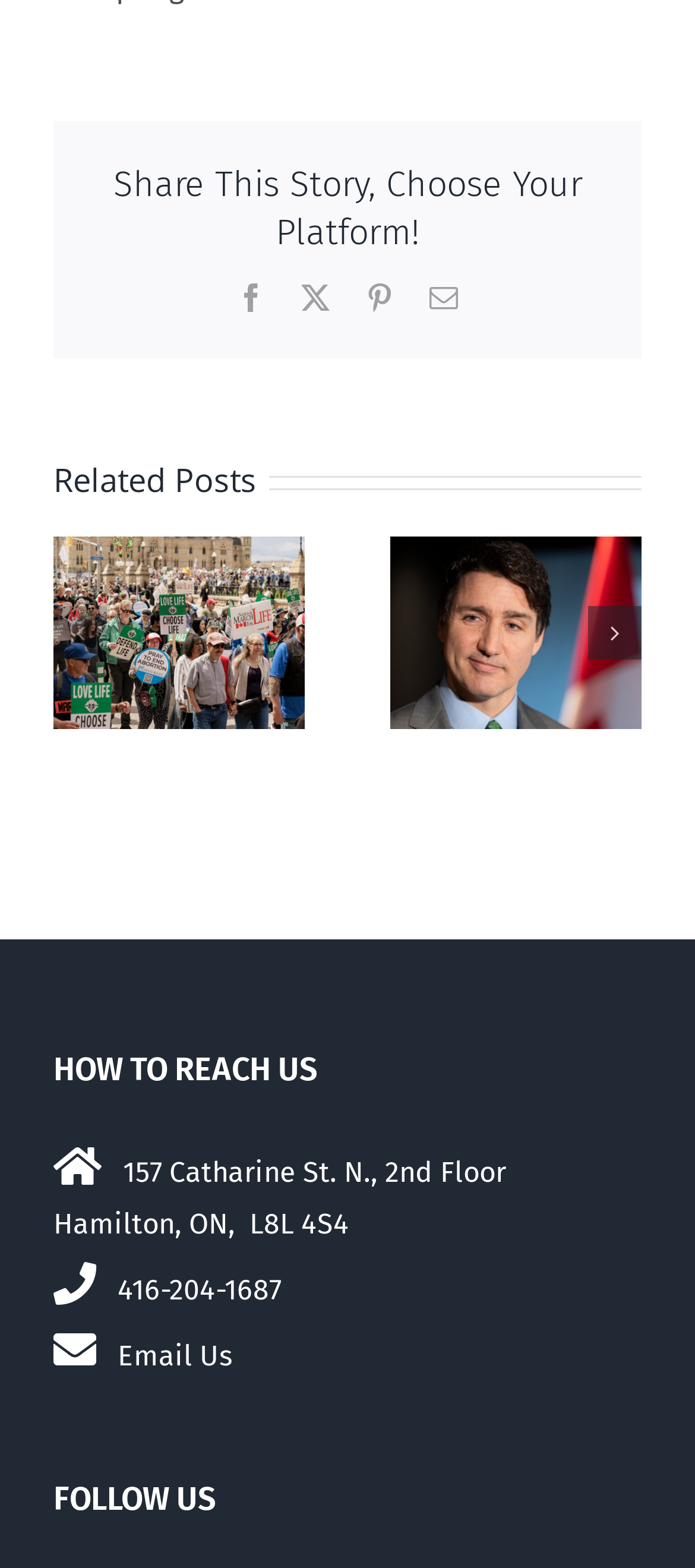Please provide a short answer using a single word or phrase for the question:
What is the phone number mentioned on the webpage?

416-204-1687